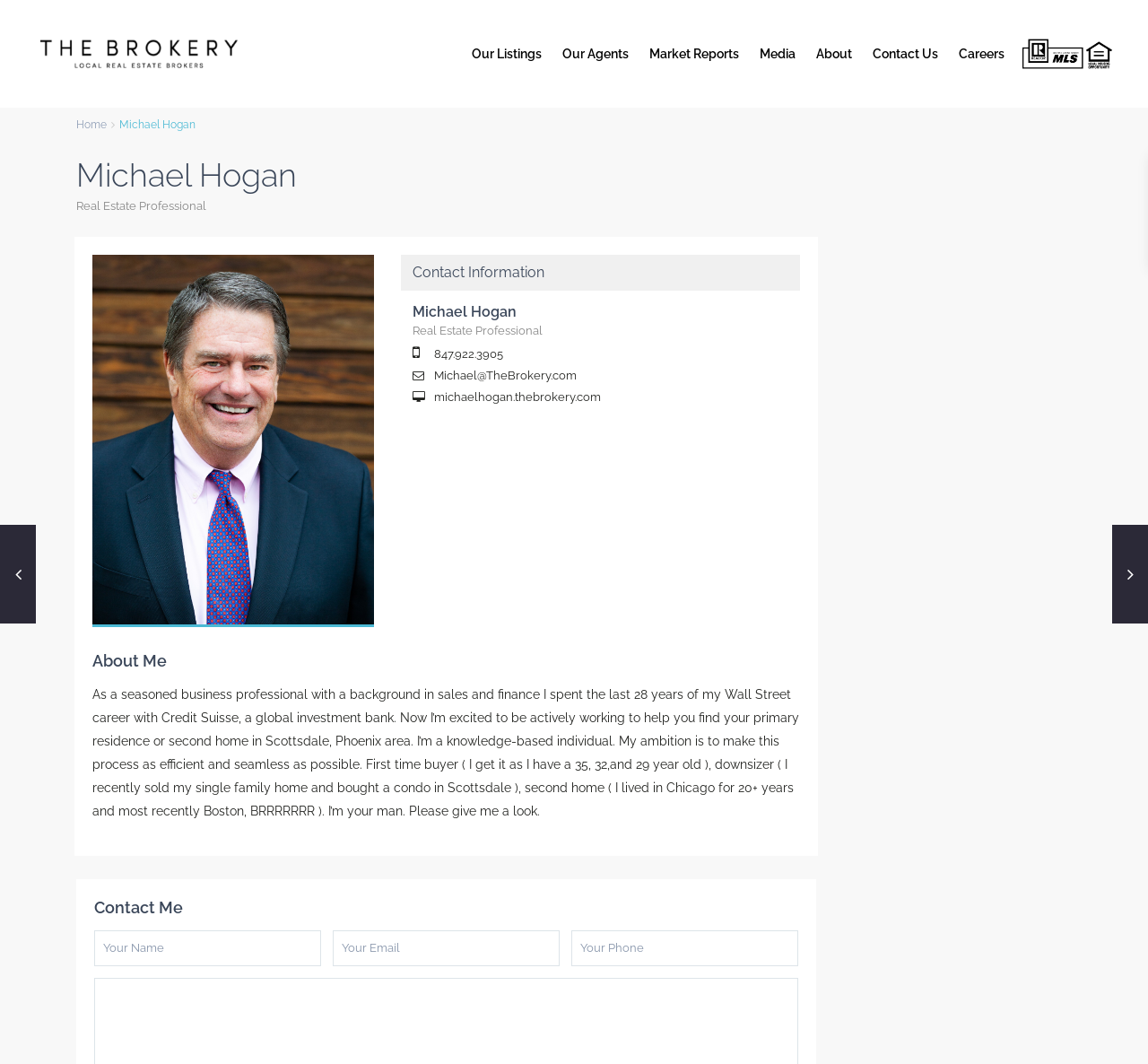Identify the bounding box for the UI element described as: "michaelhogan.thebrokery.com". Ensure the coordinates are four float numbers between 0 and 1, formatted as [left, top, right, bottom].

[0.378, 0.367, 0.523, 0.379]